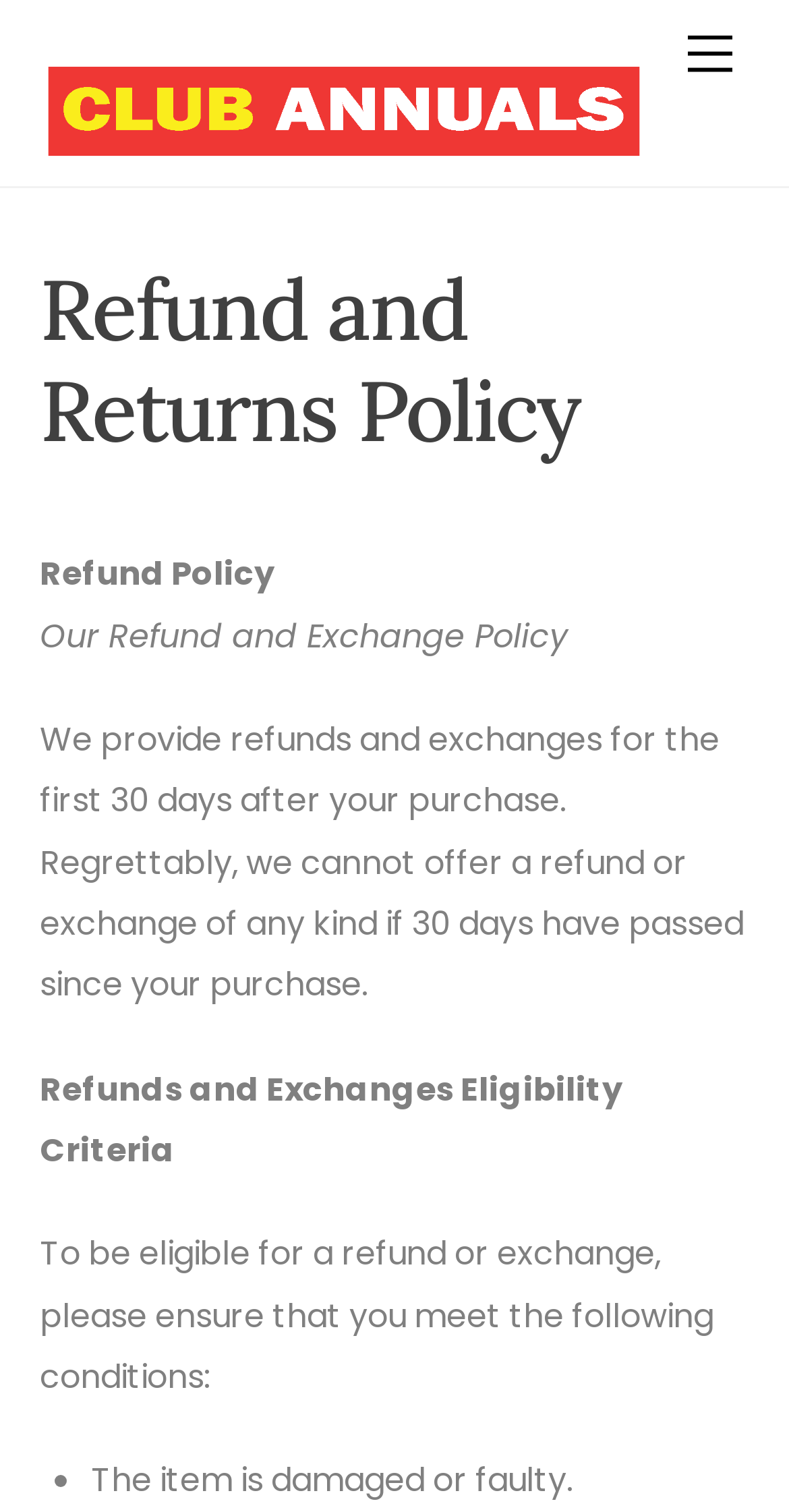Examine the image carefully and respond to the question with a detailed answer: 
What is the policy for refunds or exchanges after 30 days?

According to the webpage, refunds or exchanges are not offered if 30 days have passed since the purchase, as stated in the sentence 'Regrettably, we cannot offer a refund or exchange of any kind if 30 days have passed since your purchase.'